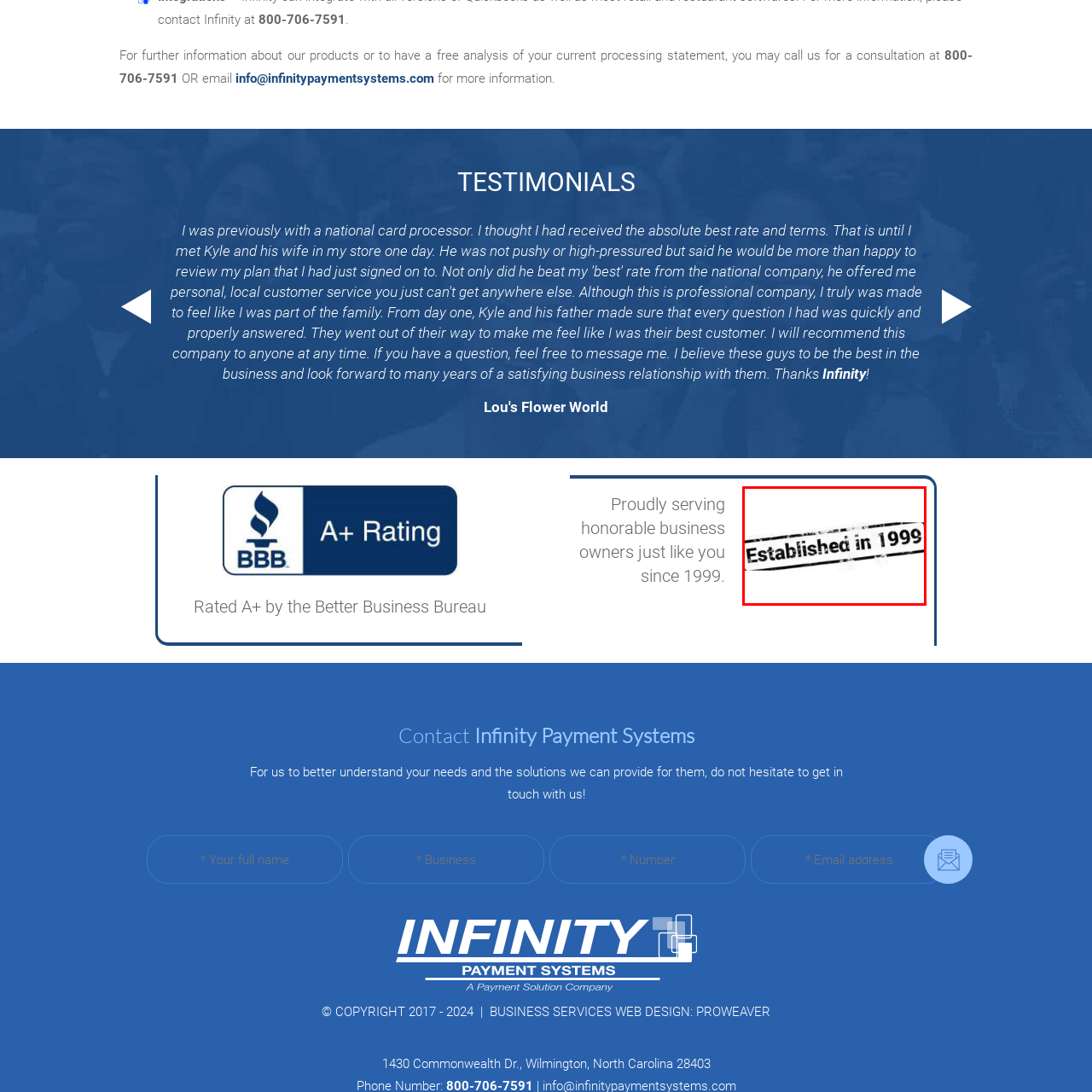What does the design of the graphic resemble?
Look at the image section surrounded by the red bounding box and provide a concise answer in one word or phrase.

A traditional rubber stamp